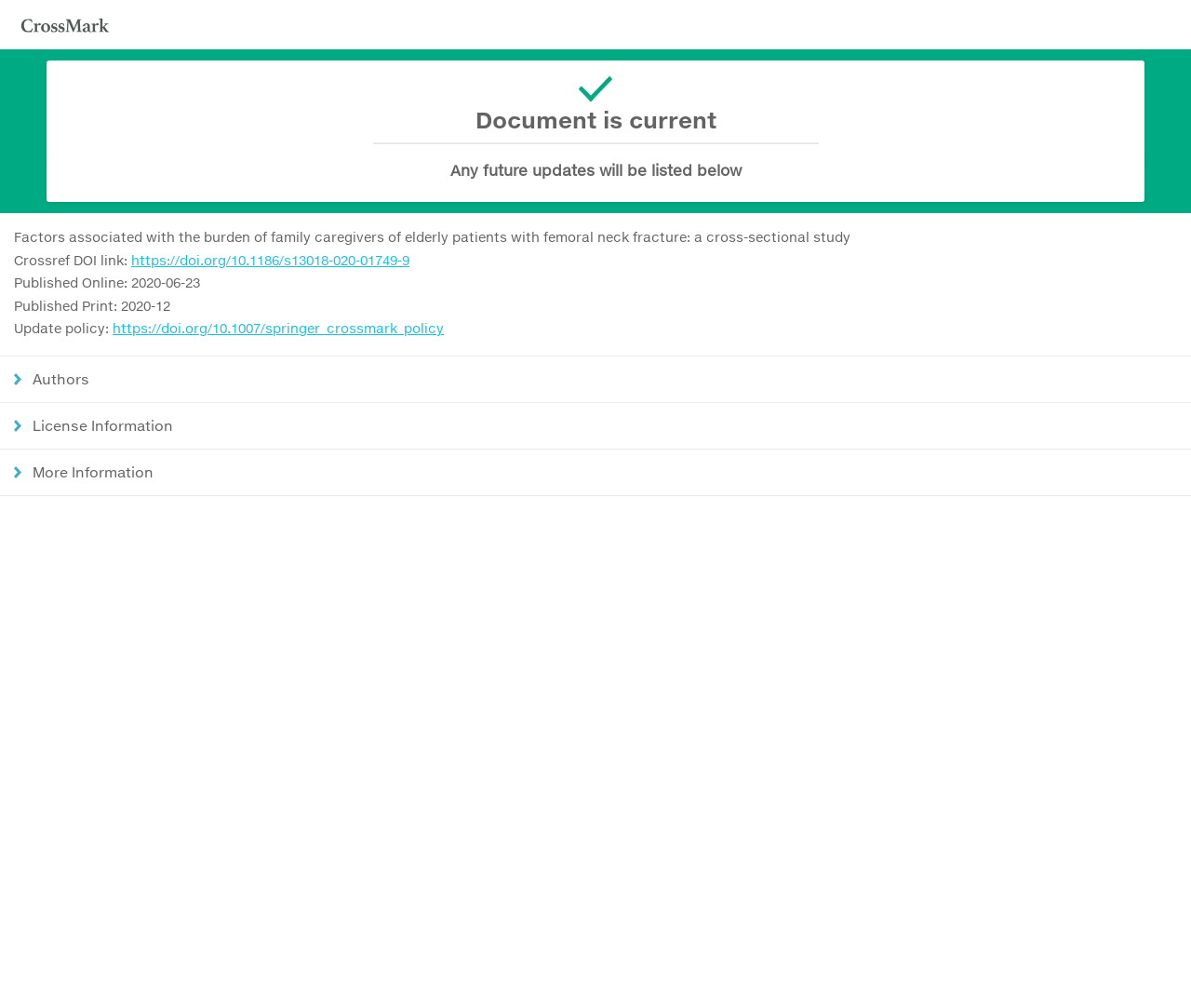Give a one-word or one-phrase response to the question: 
What is the title of the study?

Factors associated with the burden of family caregivers